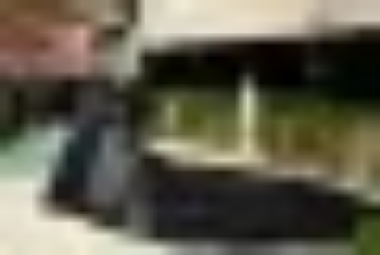What is Zendaya's status in the fashion world?
Look at the image and respond with a one-word or short-phrase answer.

Major influence